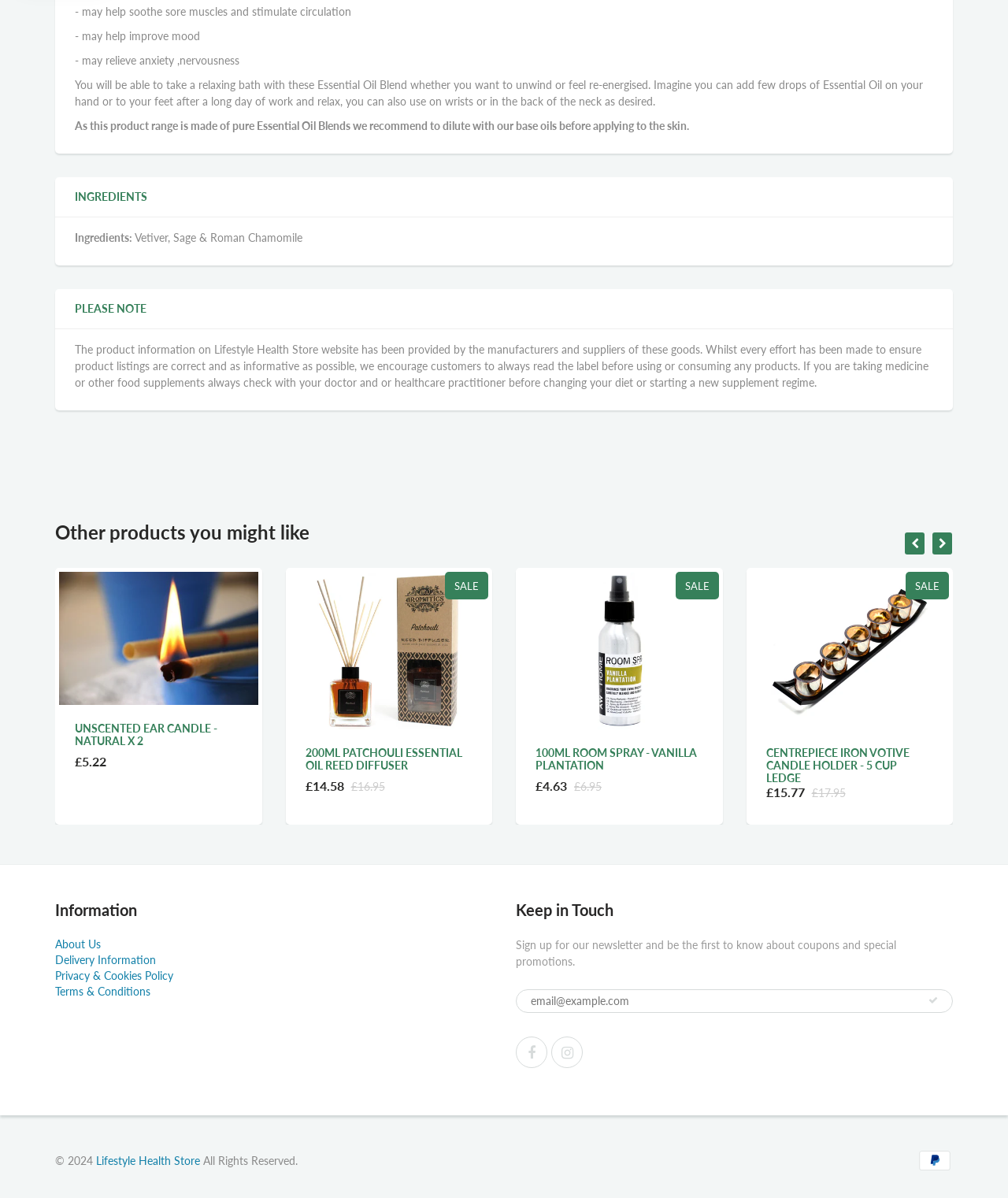What is the copyright year of the webpage?
Please analyze the image and answer the question with as much detail as possible.

The webpage displays a copyright notice at the bottom, indicating that the copyright year is 2024.